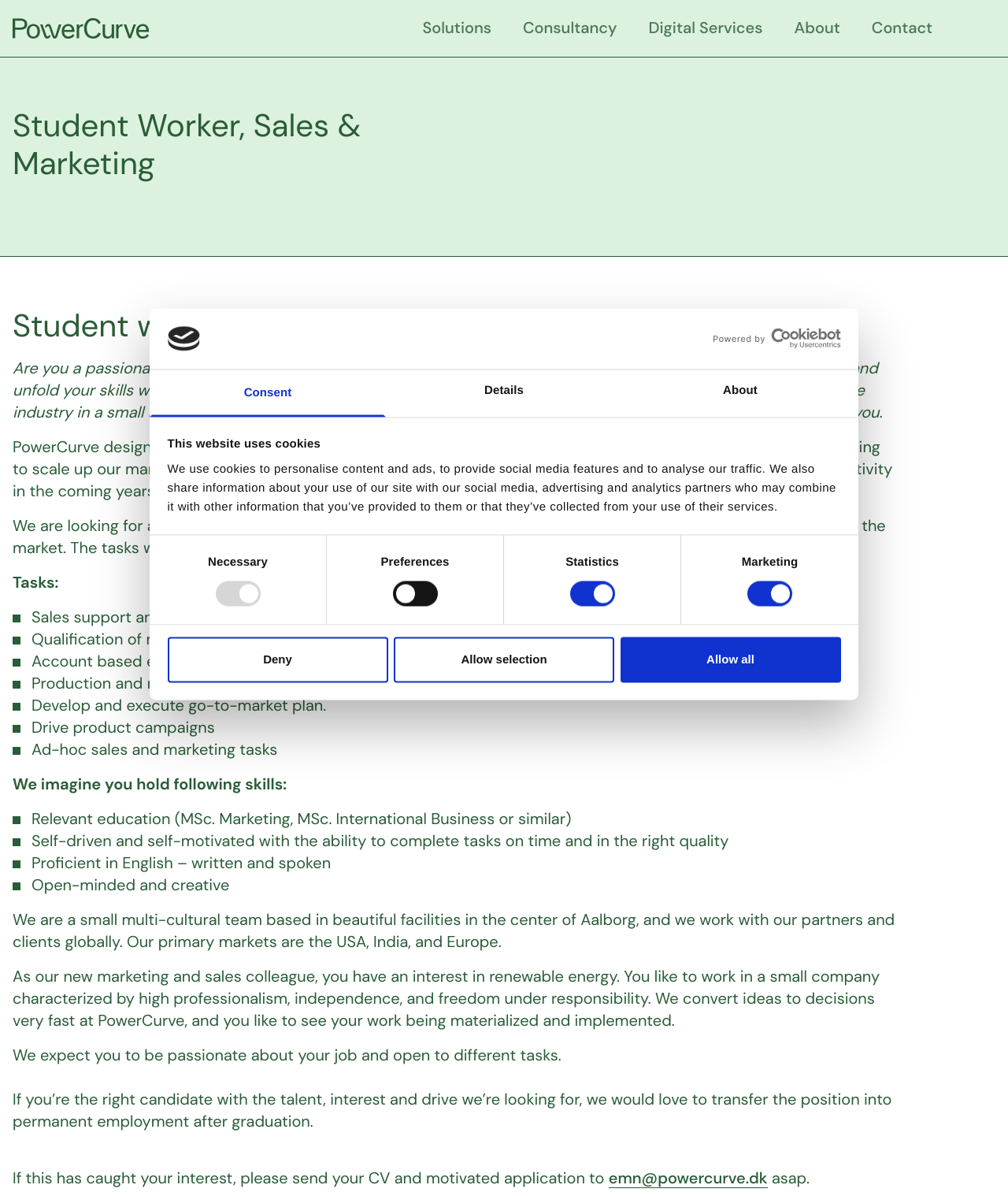What is the language proficiency required for the job?
Look at the screenshot and respond with one word or a short phrase.

English